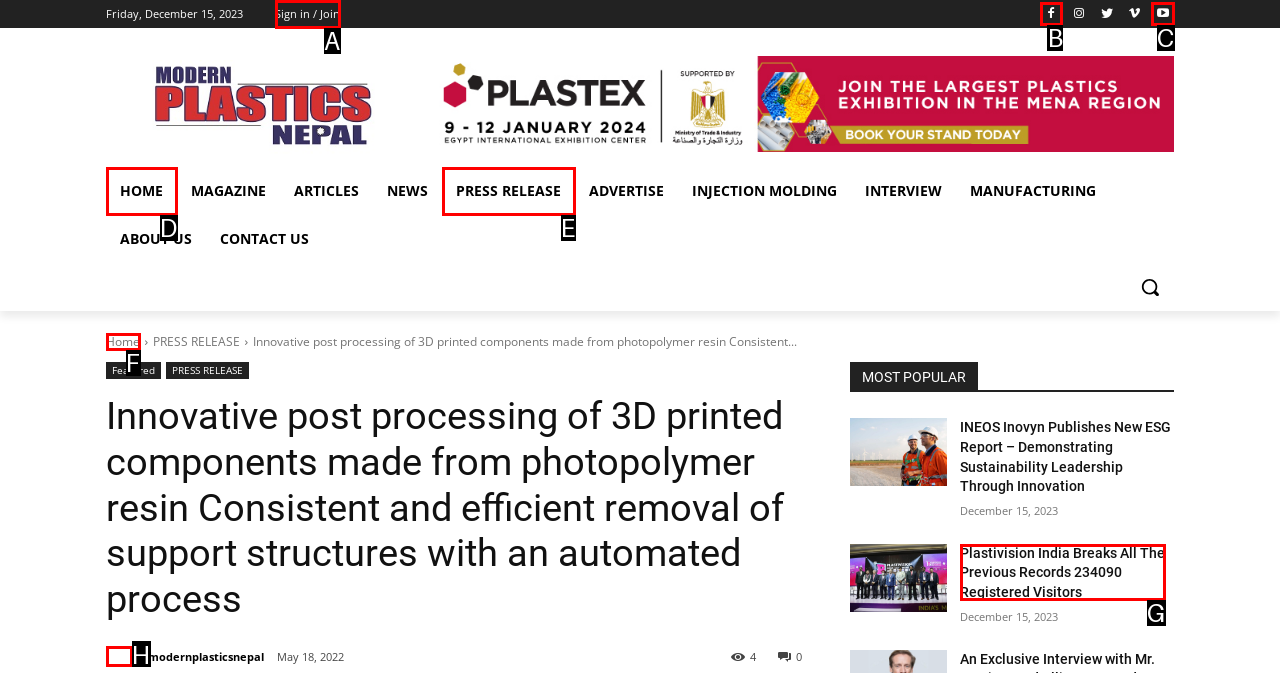Using the description: Sign in / Join, find the corresponding HTML element. Provide the letter of the matching option directly.

A